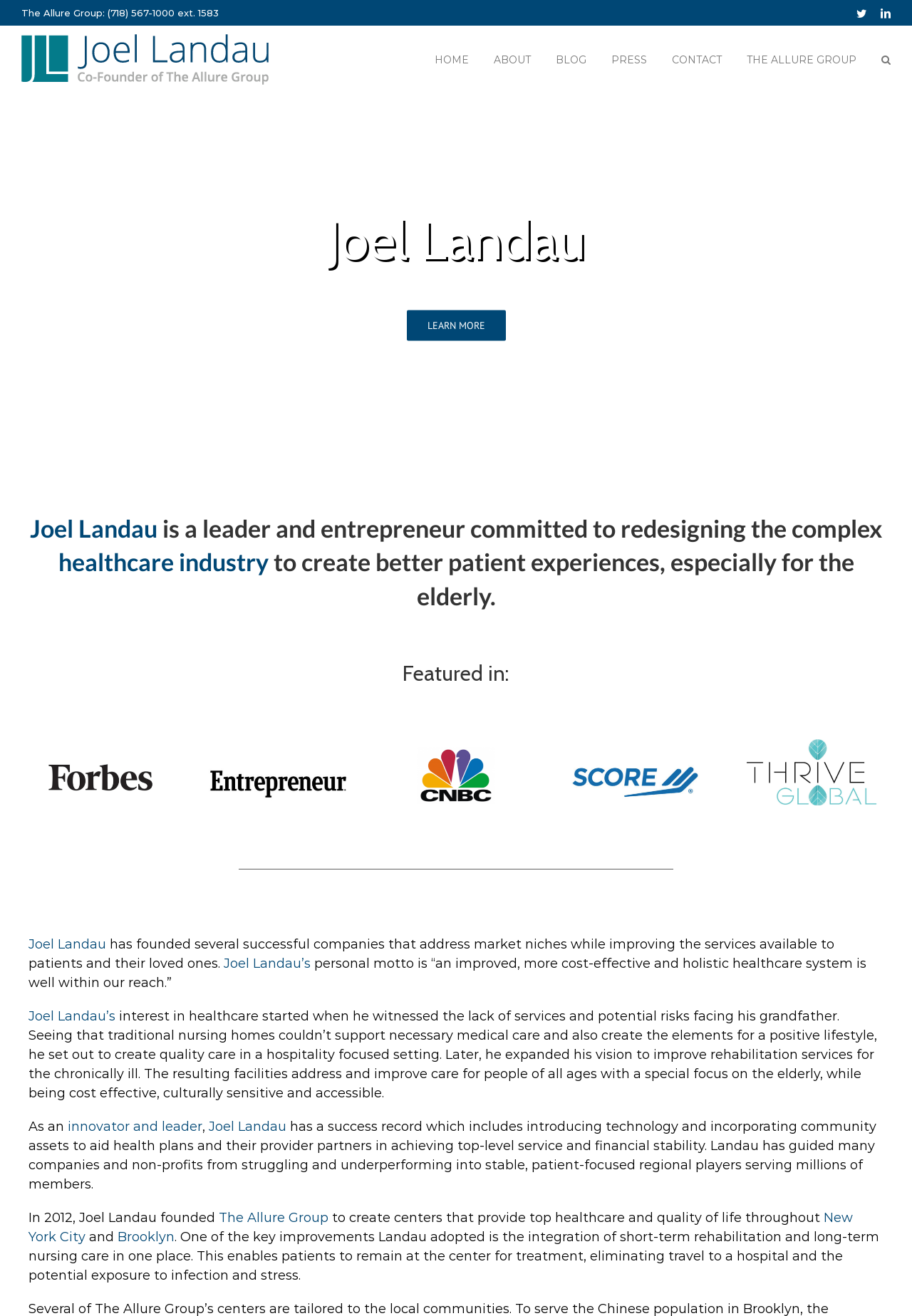Can you find the bounding box coordinates of the area I should click to execute the following instruction: "Go to the ABOUT page"?

[0.541, 0.02, 0.582, 0.07]